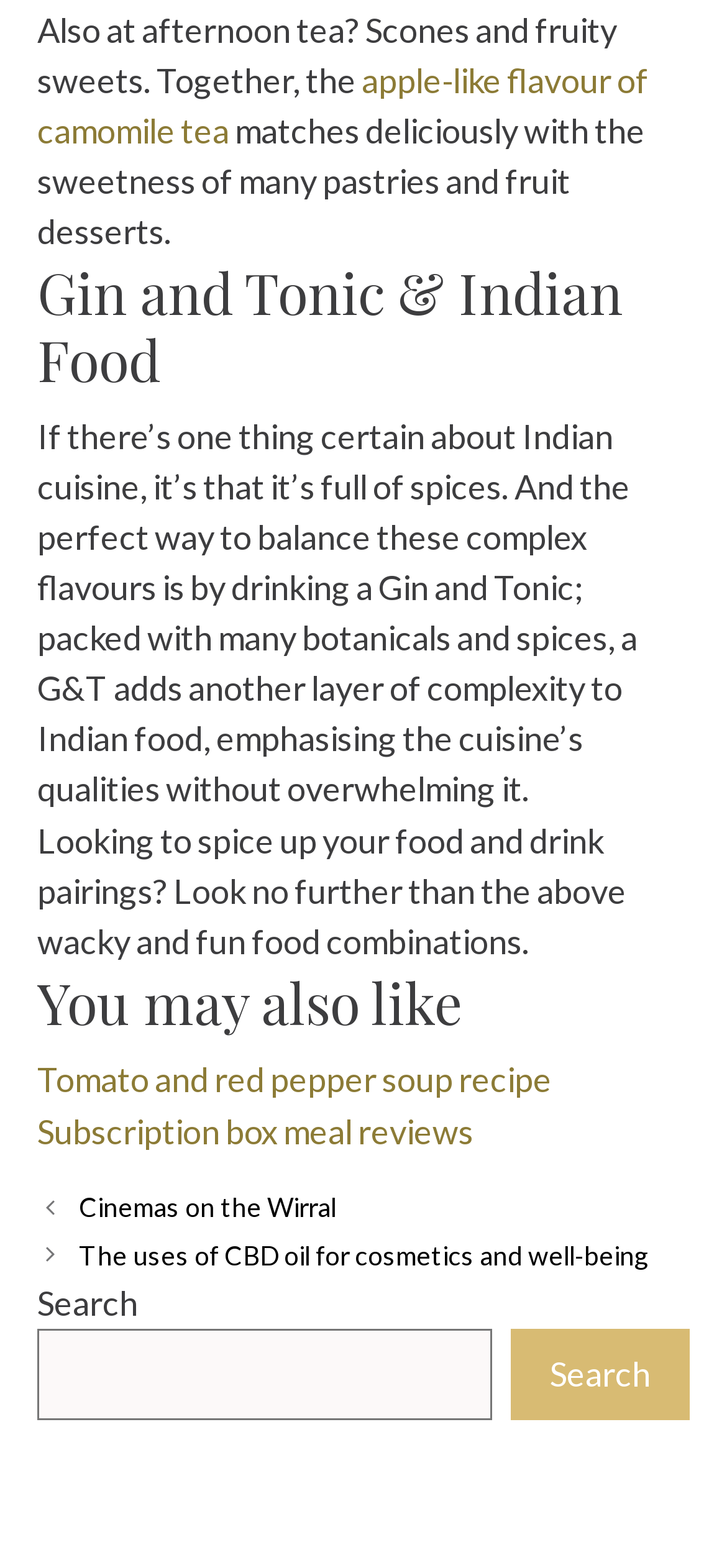Locate the bounding box coordinates of the clickable area to execute the instruction: "read homemade refrigerator pickles". Provide the coordinates as four float numbers between 0 and 1, represented as [left, top, right, bottom].

None